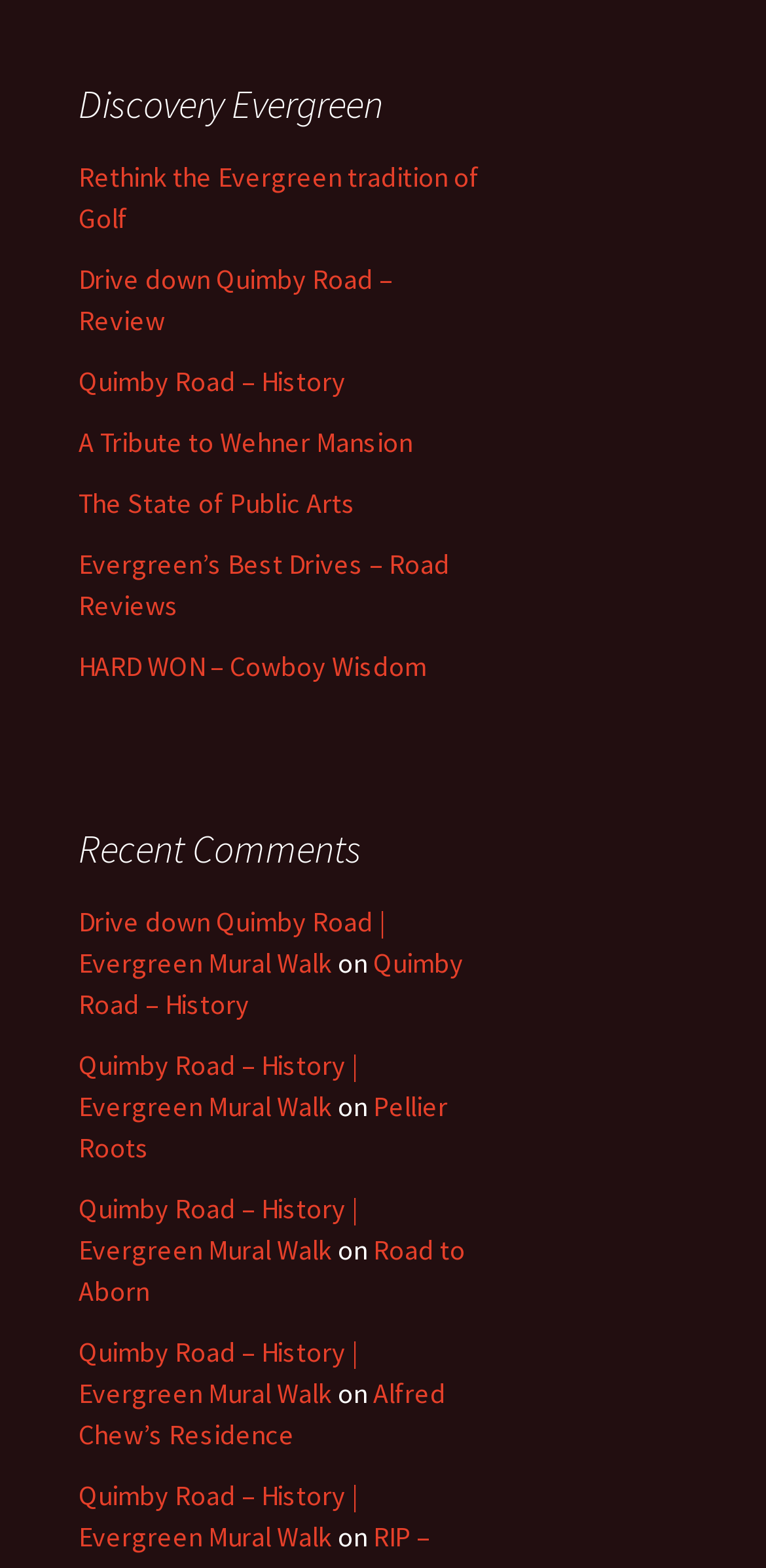Determine the bounding box coordinates of the clickable element to achieve the following action: 'View recent comments'. Provide the coordinates as four float values between 0 and 1, formatted as [left, top, right, bottom].

[0.103, 0.525, 0.628, 0.556]